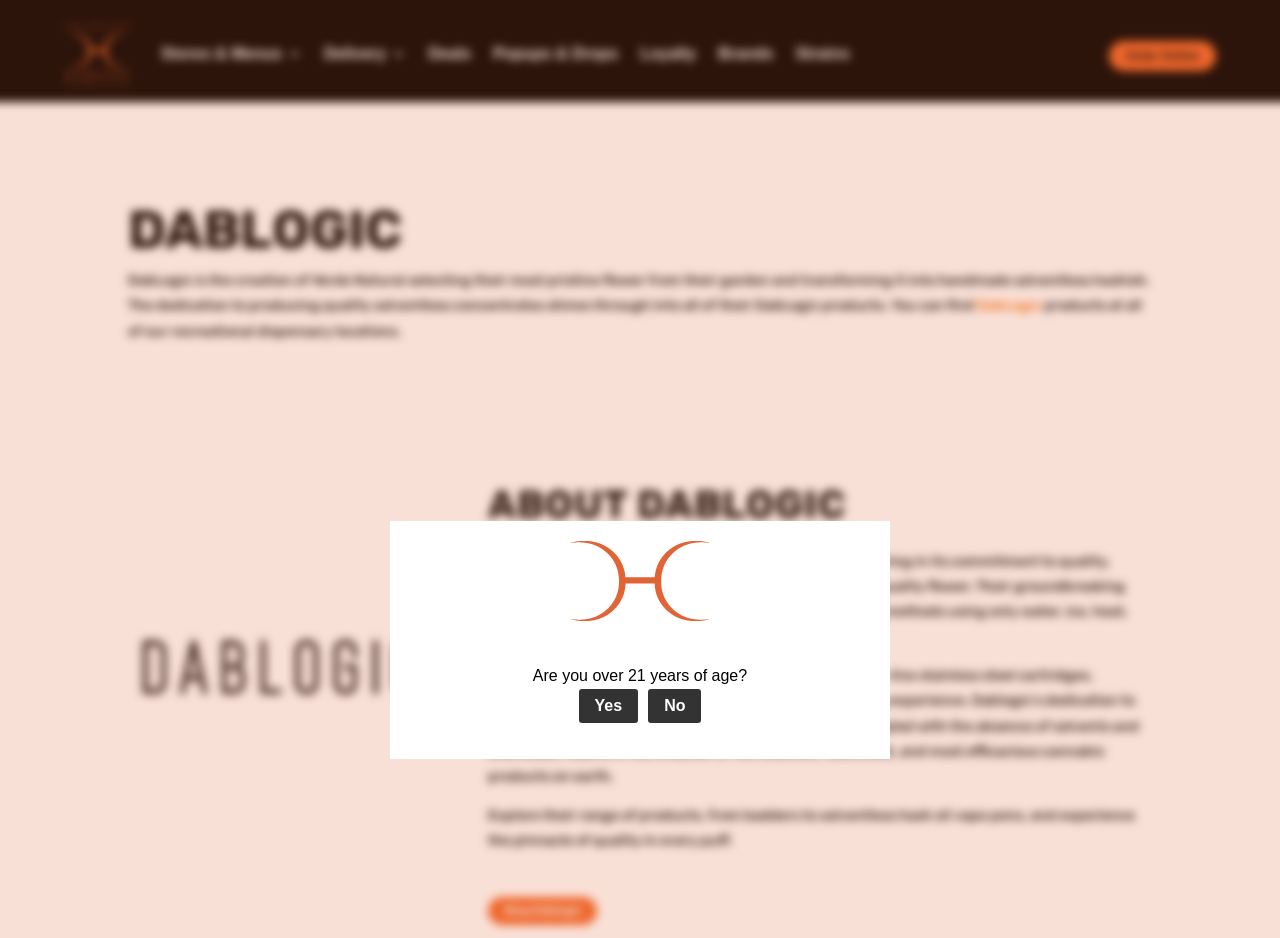Please determine the bounding box coordinates of the element to click in order to execute the following instruction: "Click the 'Order Online' link". The coordinates should be four float numbers between 0 and 1, specified as [left, top, right, bottom].

[0.866, 0.044, 0.95, 0.076]